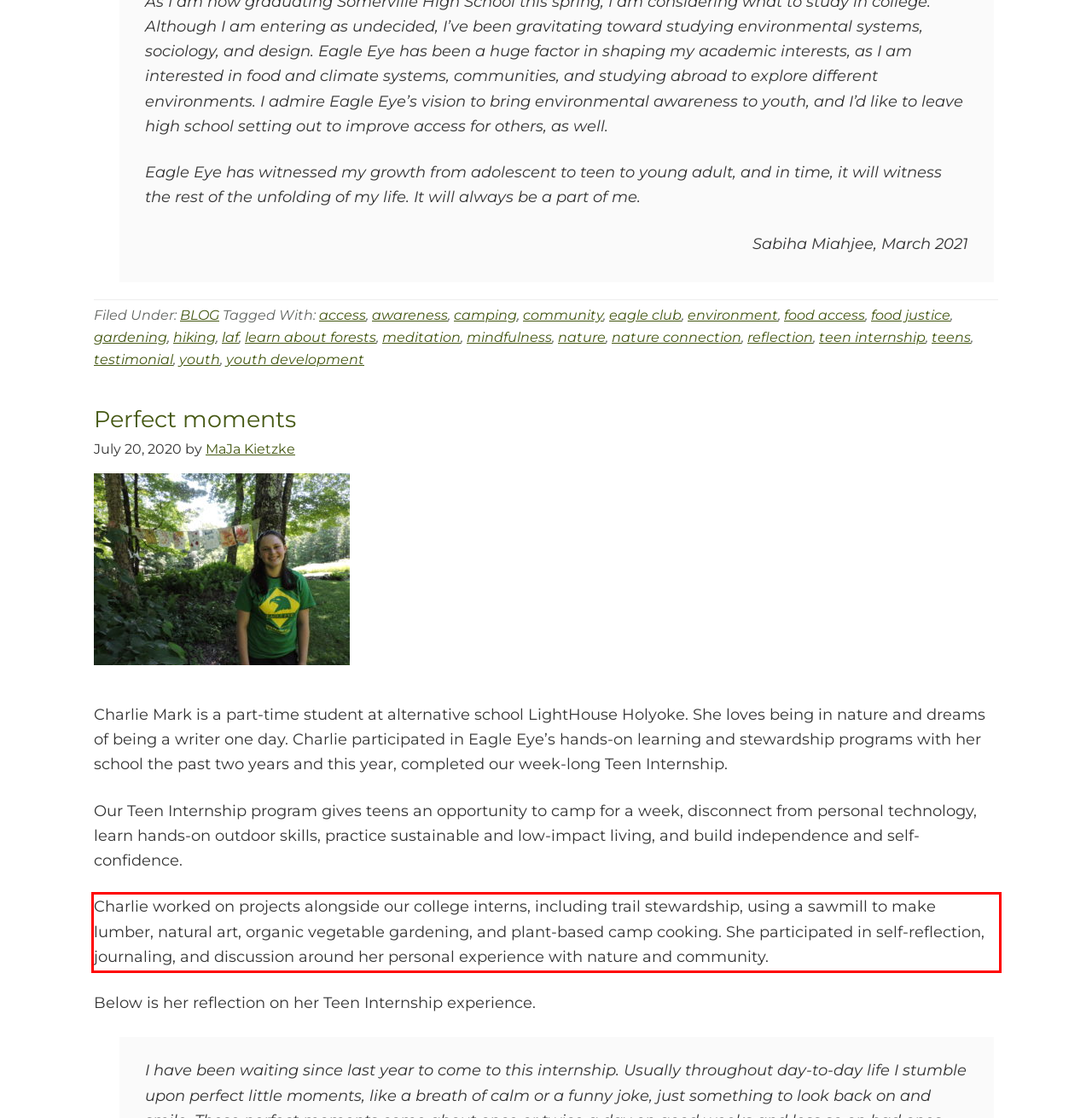Within the screenshot of the webpage, there is a red rectangle. Please recognize and generate the text content inside this red bounding box.

Charlie worked on projects alongside our college interns, including trail stewardship, using a sawmill to make lumber, natural art, organic vegetable gardening, and plant-based camp cooking. She participated in self-reflection, journaling, and discussion around her personal experience with nature and community.